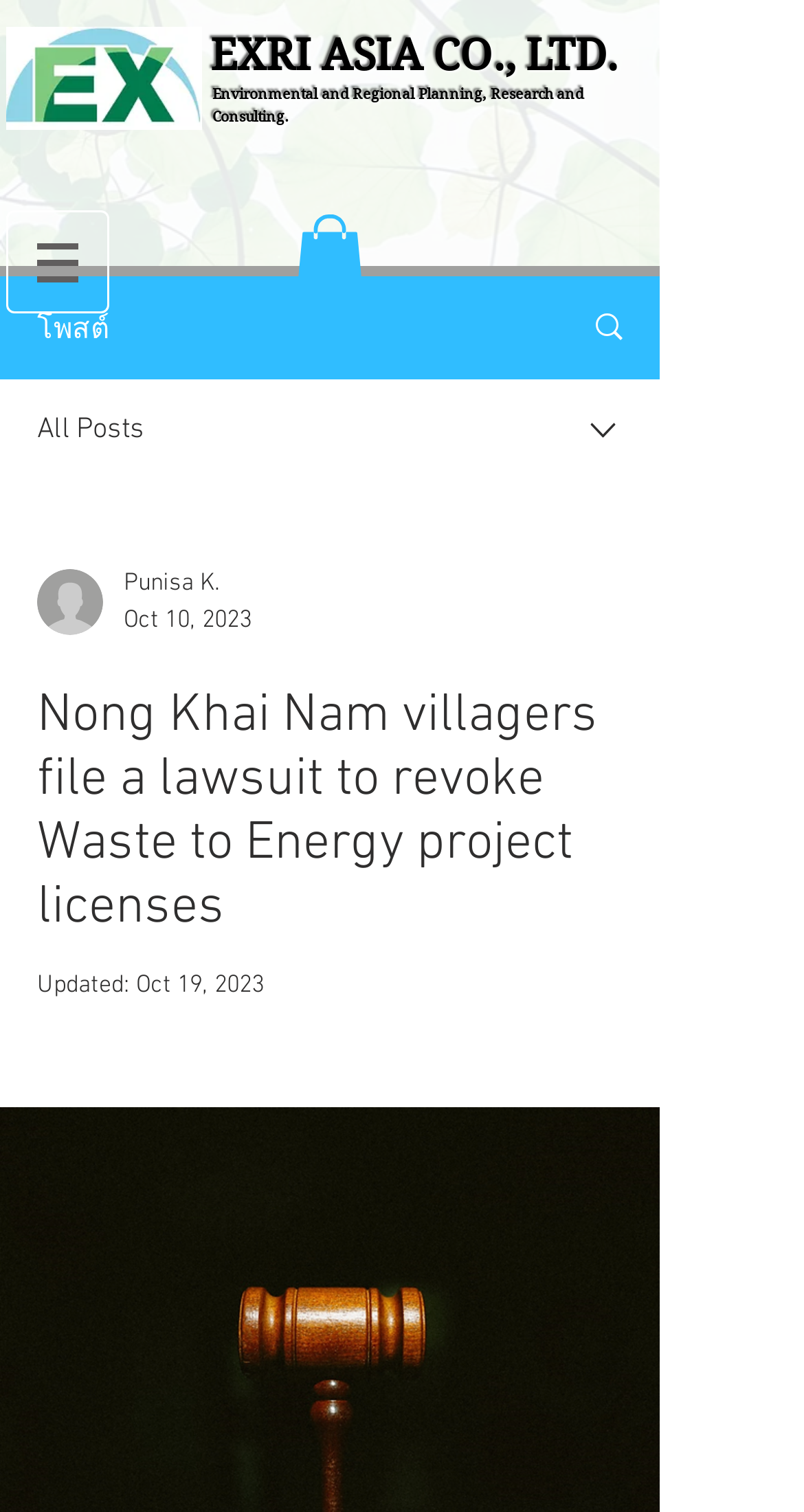Examine the image carefully and respond to the question with a detailed answer: 
What is the category of the post?

I found a heading element with the text 'Environmental and Regional Planning, Research and Consulting.' which suggests that it is the category of the post.